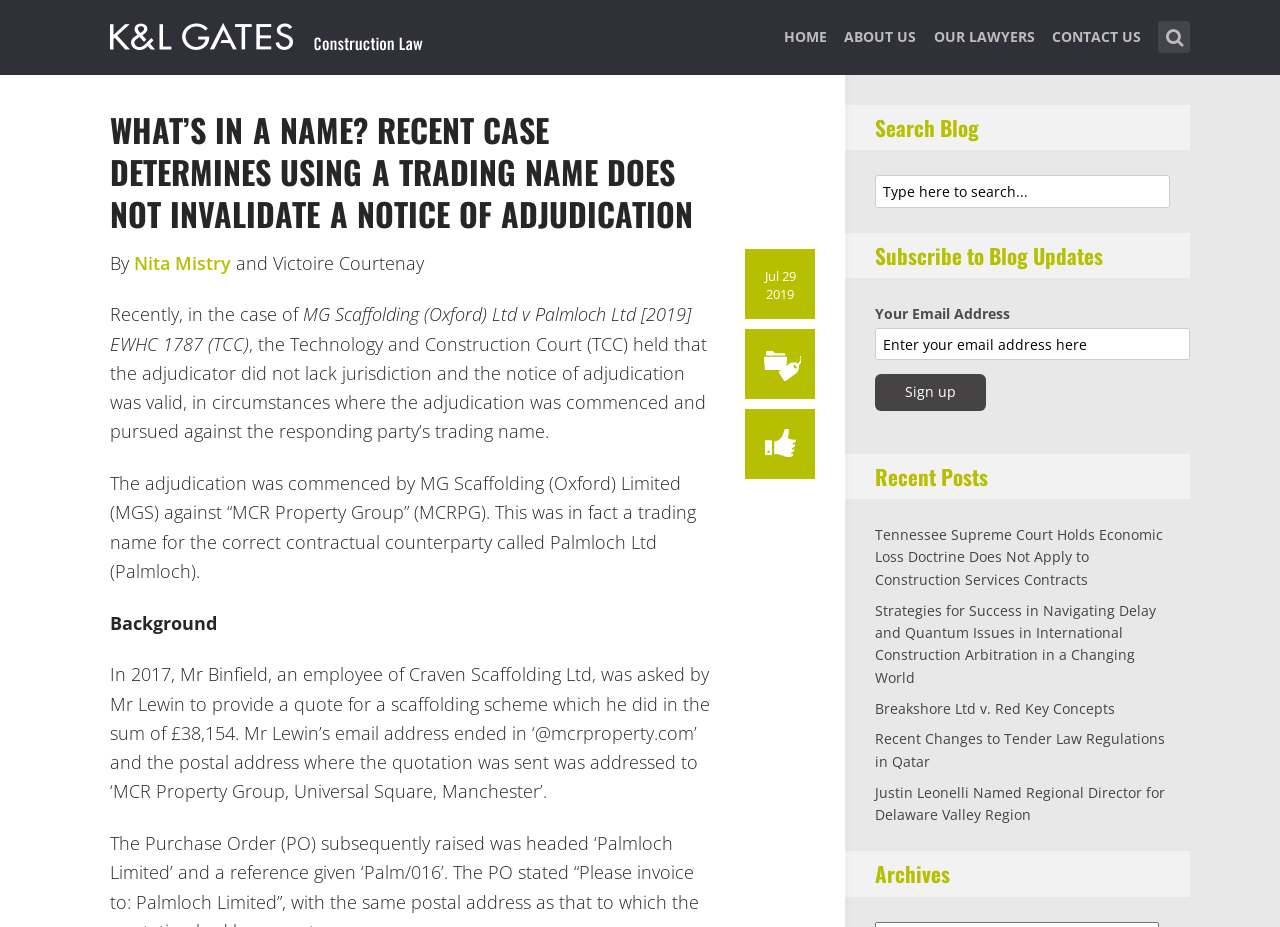Offer a detailed explanation of the webpage layout and contents.

This webpage is about a law firm's blog, specifically an article titled "What's in a Name? Recent Case Determines Using a Trading Name Does Not Invalidate a Notice of Adjudication – Construction Law". 

At the top of the page, there is a navigation menu with links to "HOME", "ABOUT US", "OUR LAWYERS", and "CONTACT US". To the right of this menu, there is a search bar with a placeholder text "Type here to search...". 

Below the navigation menu, there is a header section with the article title in a large font. The article is dated "Jul 29 2019" and is written by "Nita Mistry and Victoire Courtenay". 

The article itself is divided into sections, with headings such as "Recently, in the case of", "Background", and so on. The text is written in a formal tone and discusses a recent court case related to construction law. 

To the right of the article, there are several sections, including "Search Blog", "Subscribe to Blog Updates", and "Recent Posts". The "Recent Posts" section lists several links to other articles on the blog, with titles such as "Tennessee Supreme Court Holds Economic Loss Doctrine Does Not Apply to Construction Services Contracts" and "Strategies for Success in Navigating Delay and Quantum Issues in International Construction Arbitration in a Changing World". 

At the very bottom of the page, there is a section titled "Archives".